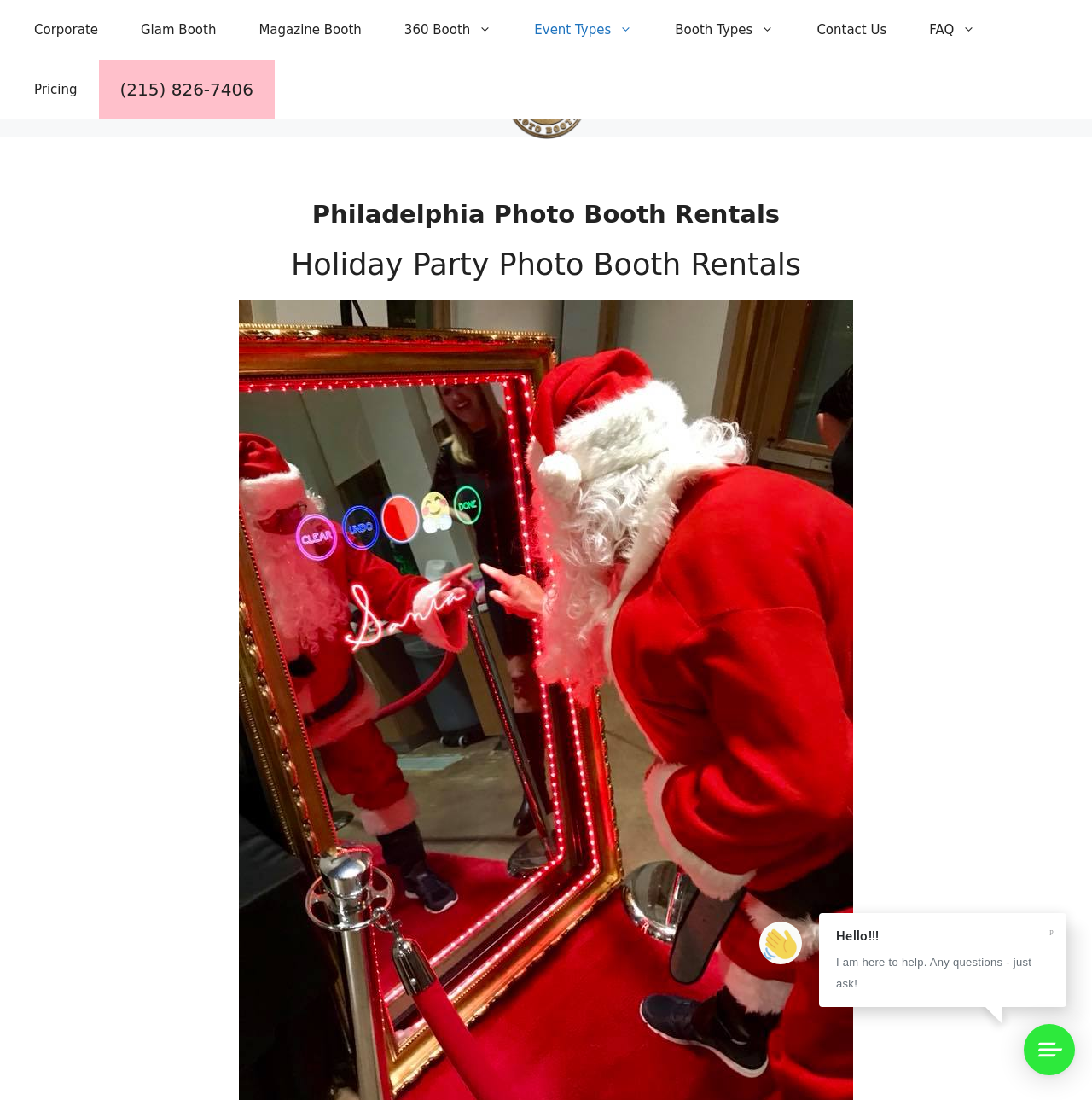Please specify the bounding box coordinates of the region to click in order to perform the following instruction: "View Pricing".

[0.012, 0.054, 0.09, 0.109]